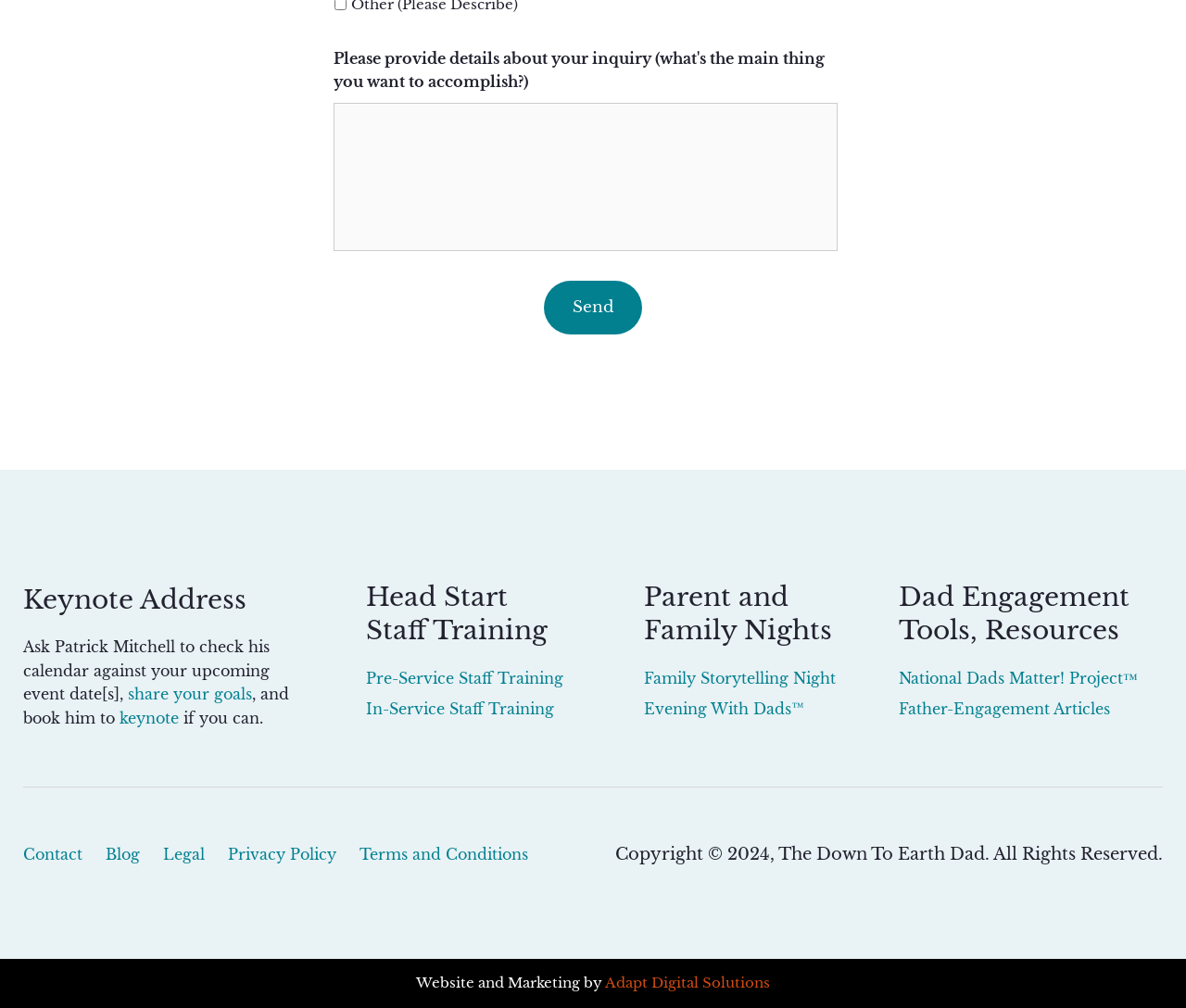Pinpoint the bounding box coordinates of the area that should be clicked to complete the following instruction: "Click Send". The coordinates must be given as four float numbers between 0 and 1, i.e., [left, top, right, bottom].

[0.459, 0.279, 0.541, 0.332]